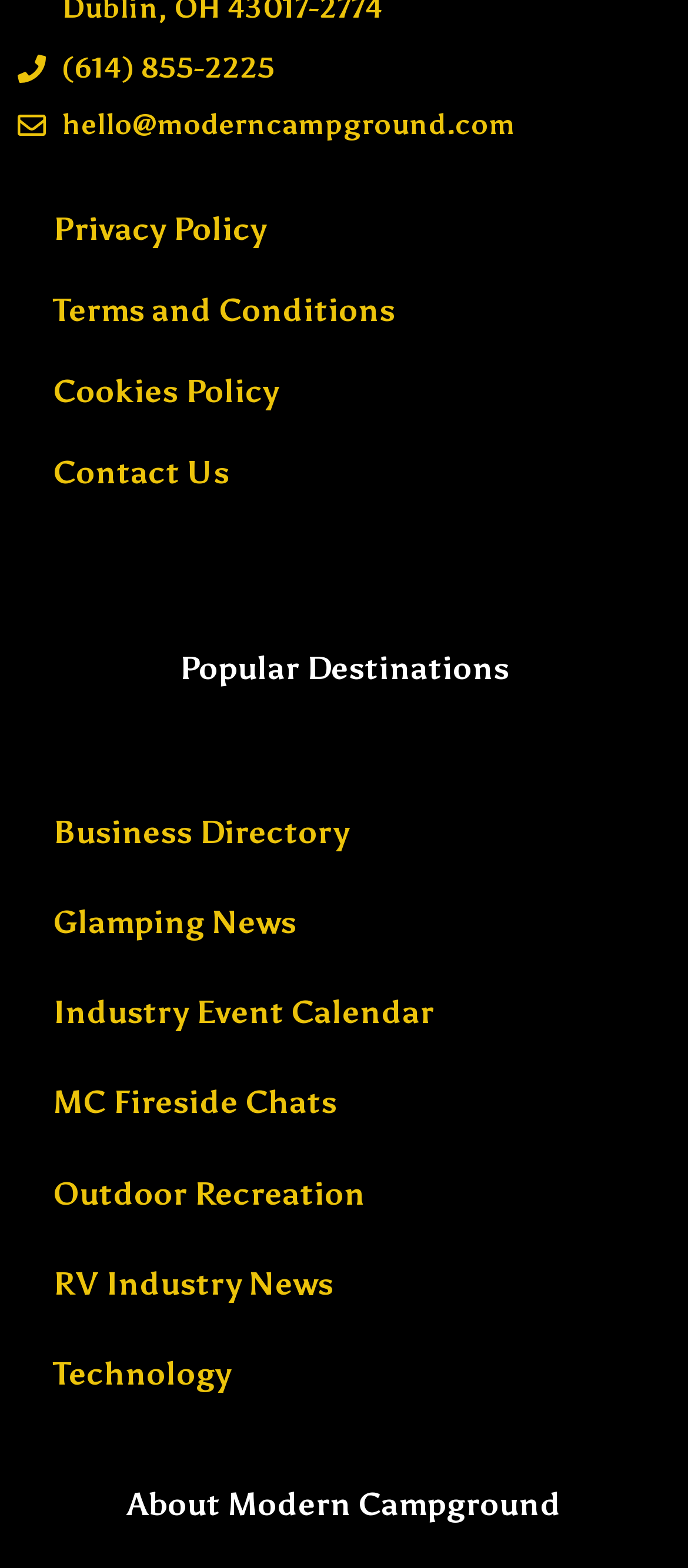Provide the bounding box coordinates of the section that needs to be clicked to accomplish the following instruction: "Read Glamping News."

[0.026, 0.56, 0.974, 0.618]